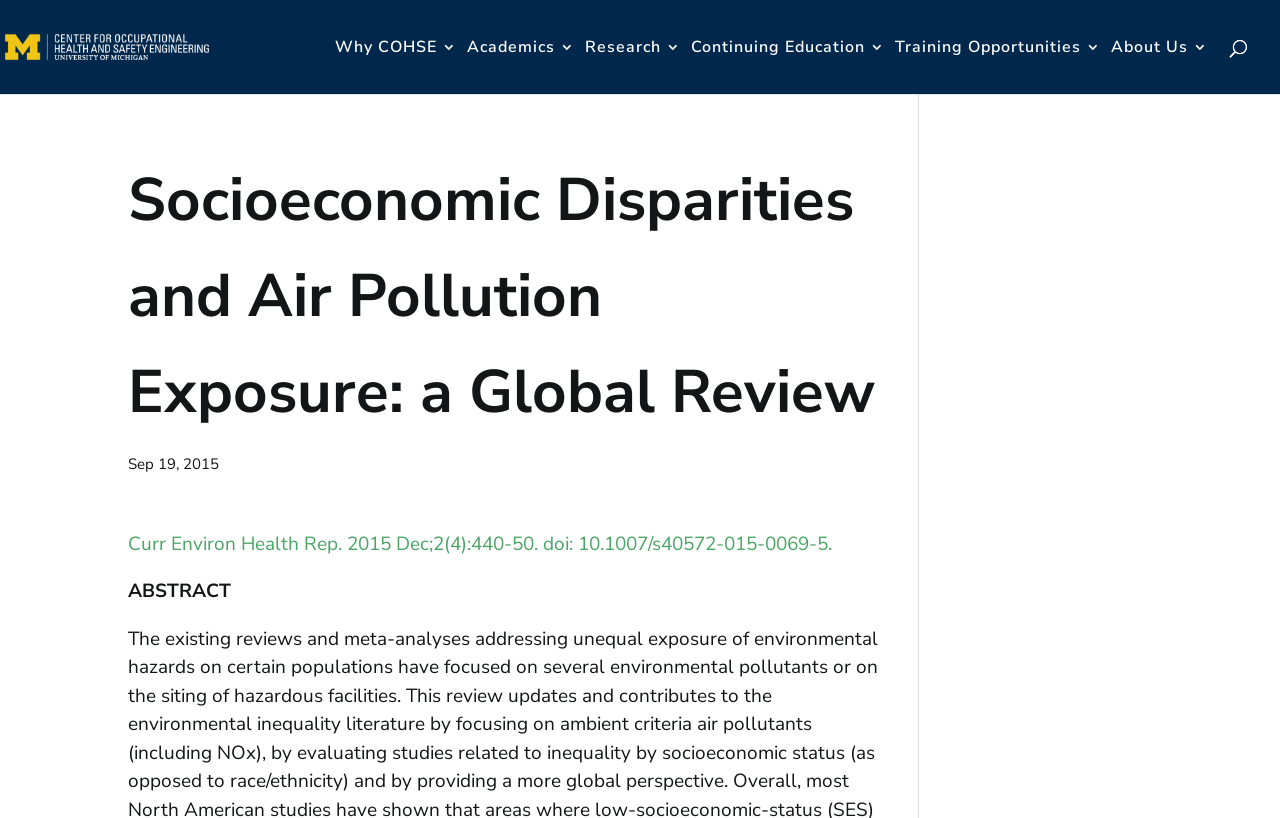Refer to the image and provide a thorough answer to this question:
What is the title of the review?

The title of the review can be found in the middle of the webpage, where the heading 'Socioeconomic Disparities and Air Pollution Exposure: a Global Review' is written.